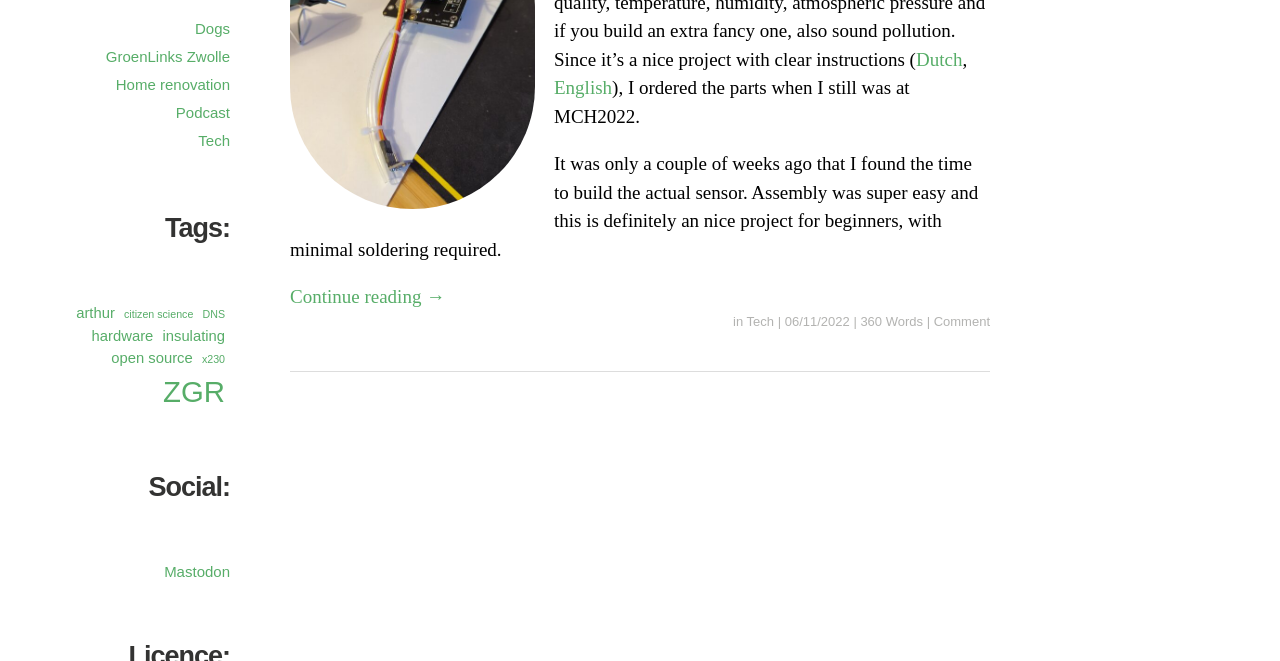Based on the element description: "citizen science", identify the UI element and provide its bounding box coordinates. Use four float numbers between 0 and 1, [left, top, right, bottom].

[0.097, 0.463, 0.151, 0.487]